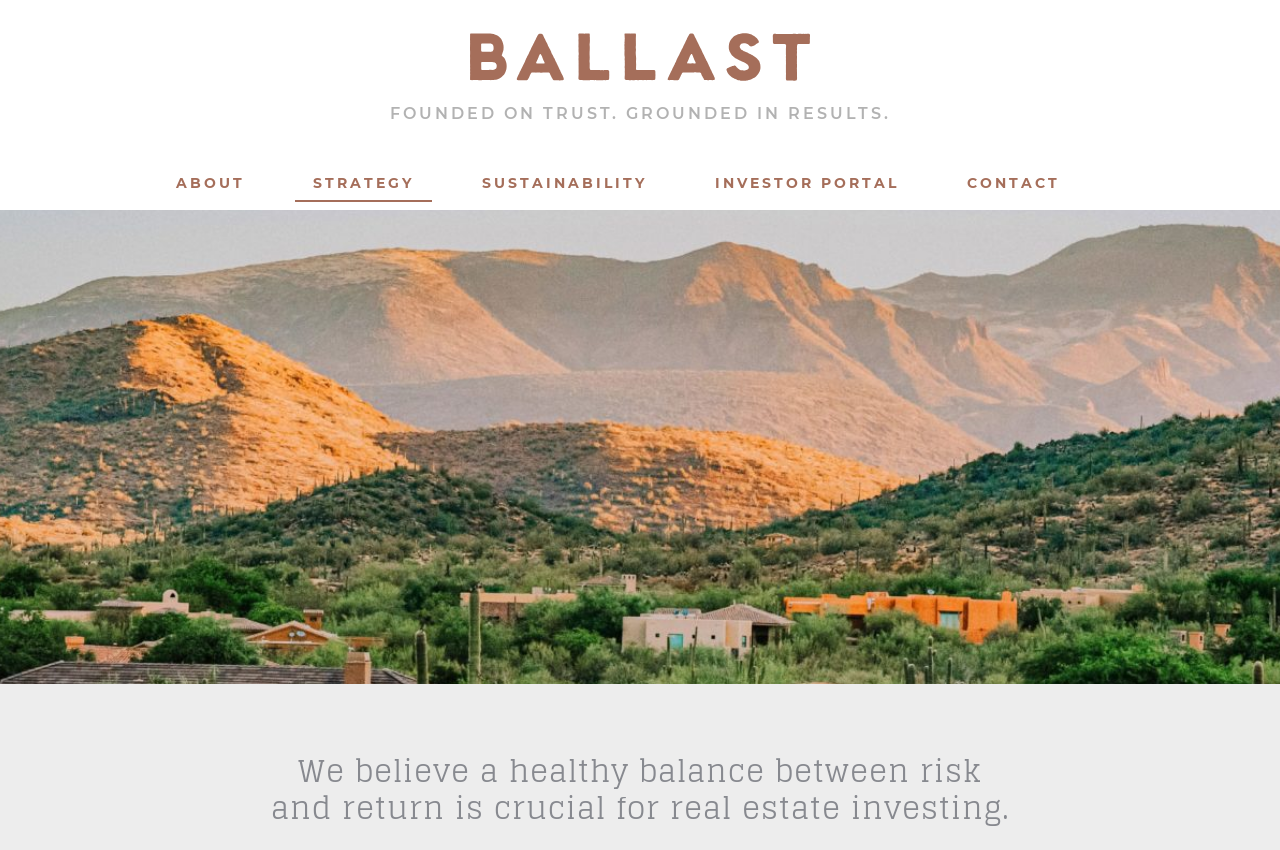Extract the bounding box coordinates for the HTML element that matches this description: "Sustainability". The coordinates should be four float numbers between 0 and 1, i.e., [left, top, right, bottom].

[0.362, 0.194, 0.52, 0.238]